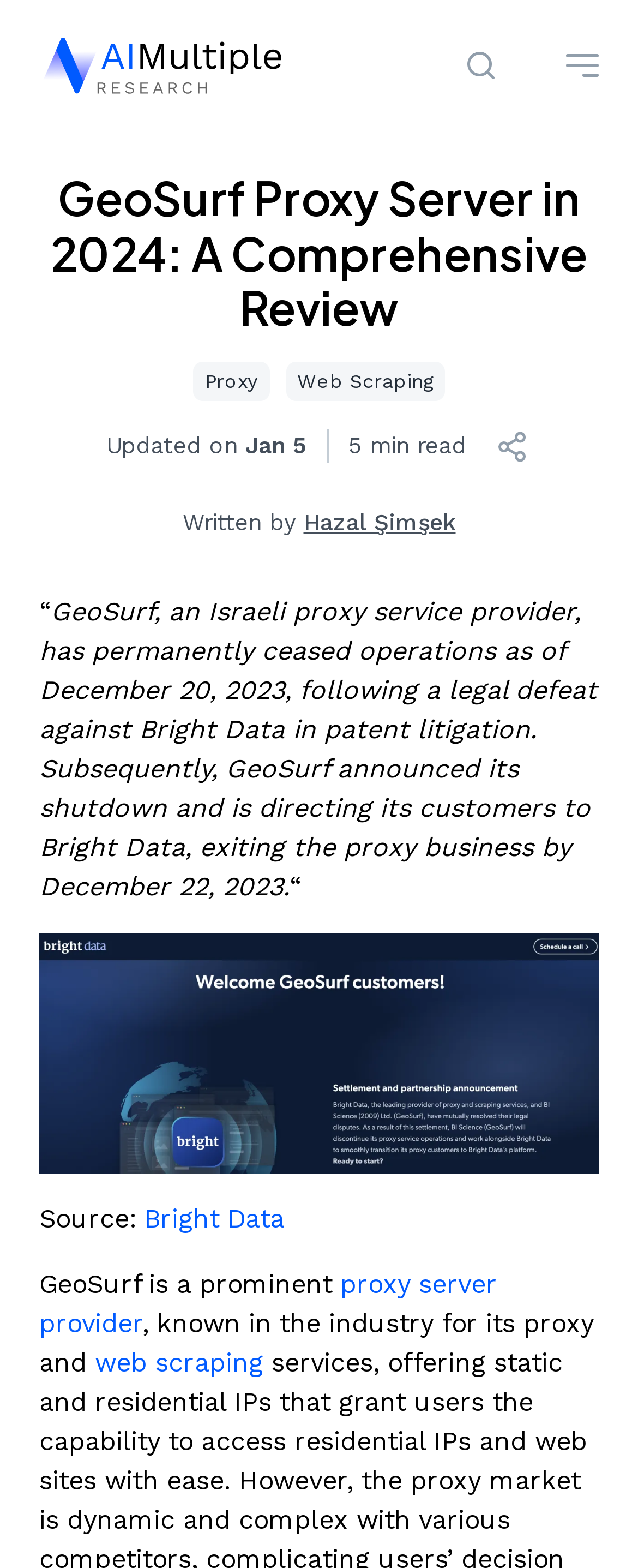With reference to the image, please provide a detailed answer to the following question: What is GeoSurf directing its customers to?

As mentioned in the webpage content, GeoSurf is directing its customers to Bright Data, exiting the proxy business by December 22, 2023.